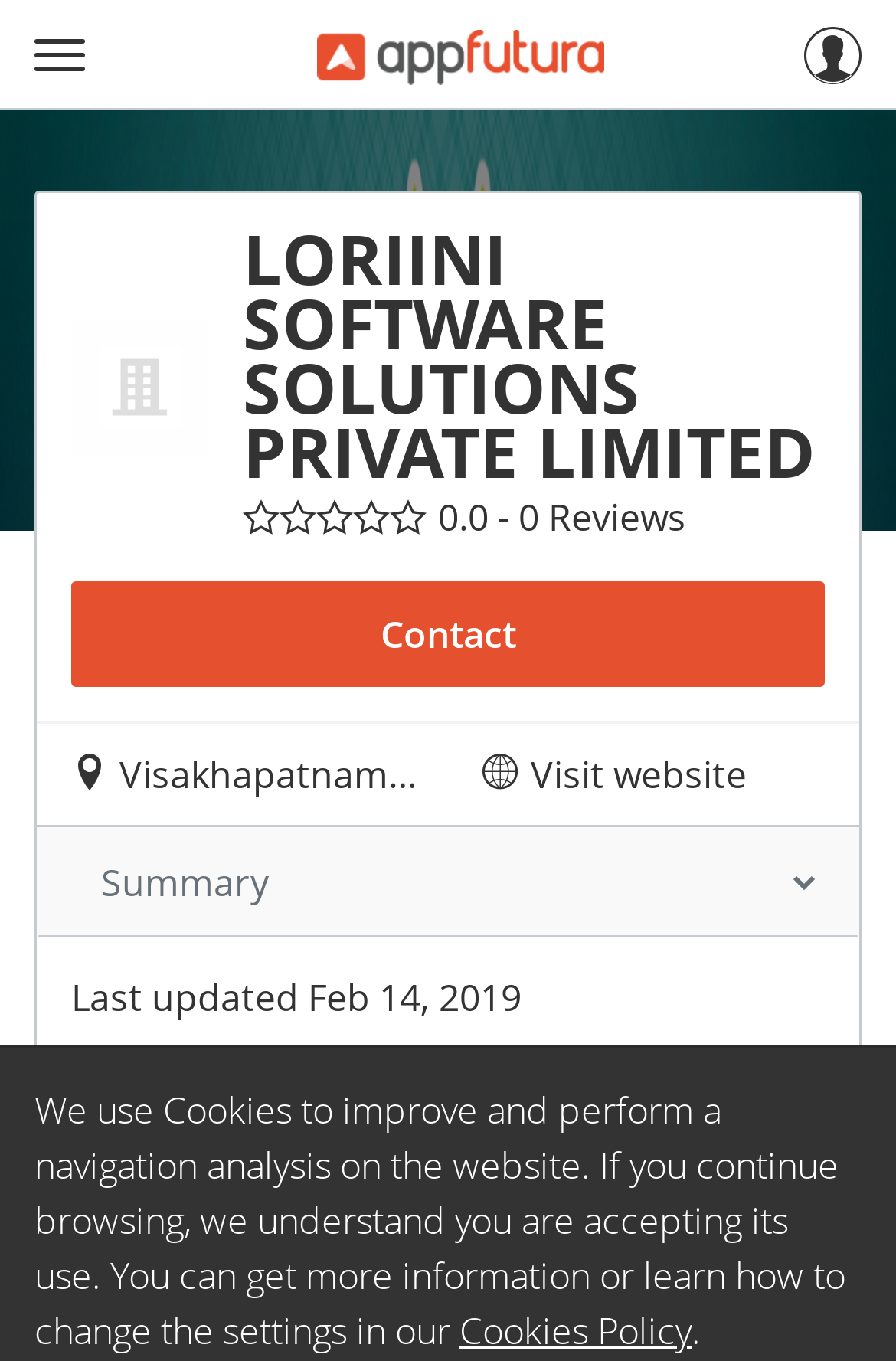Please reply with a single word or brief phrase to the question: 
What is the rating of the company?

0 stars